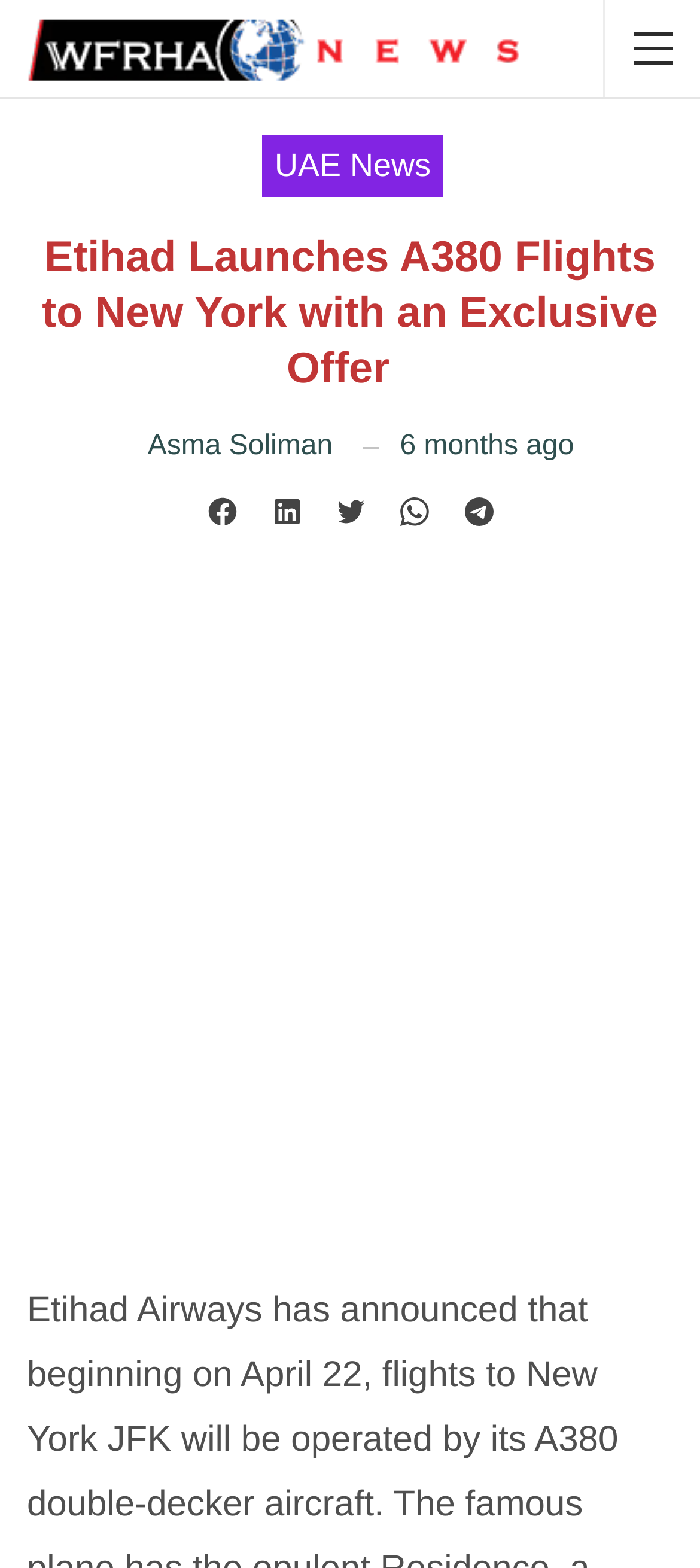What is the category of the article?
Using the image as a reference, give an elaborate response to the question.

I found the category of the article by looking at the link element with the text 'UAE News' located at the top of the webpage.